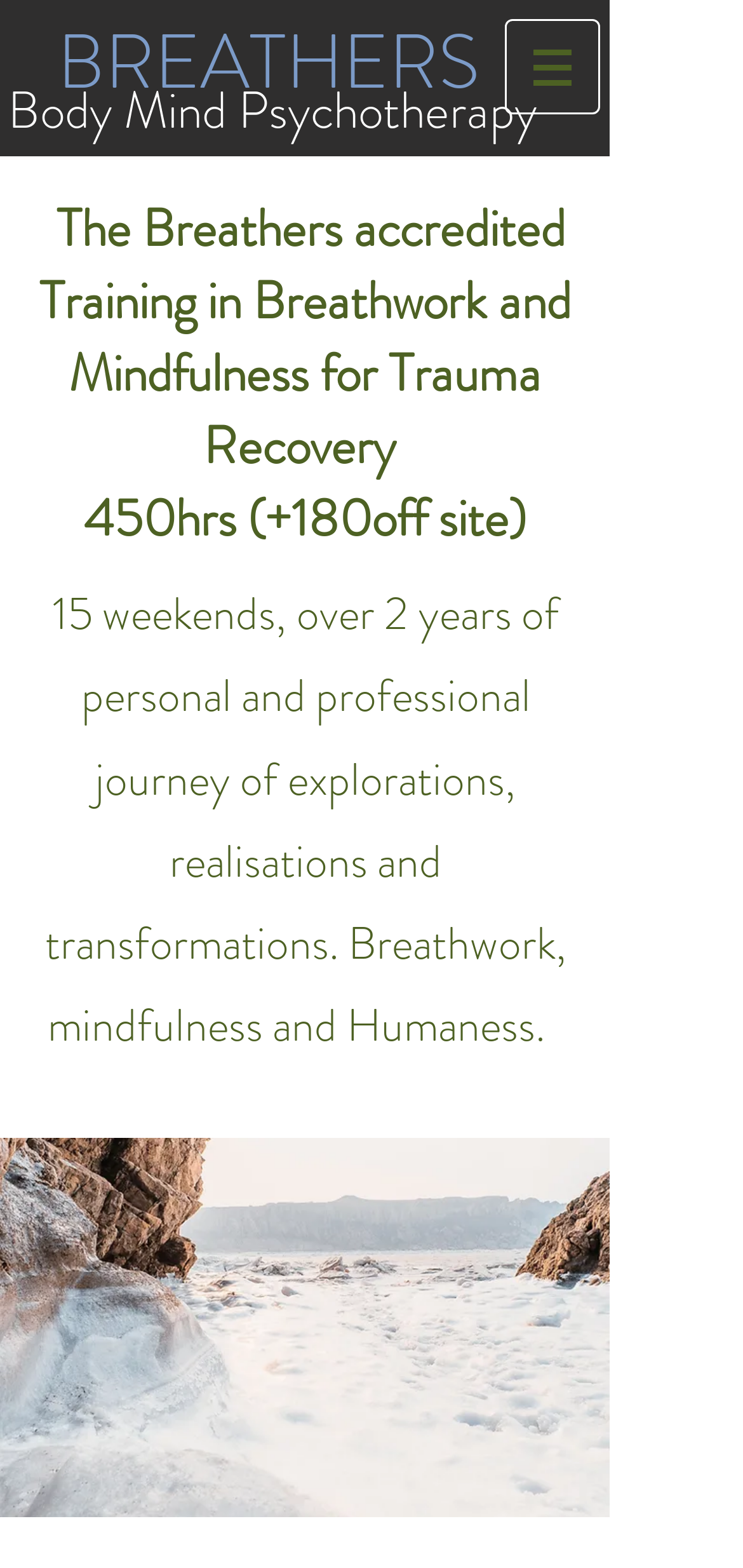What is the scope of the training?
Answer the question with just one word or phrase using the image.

Personal and professional